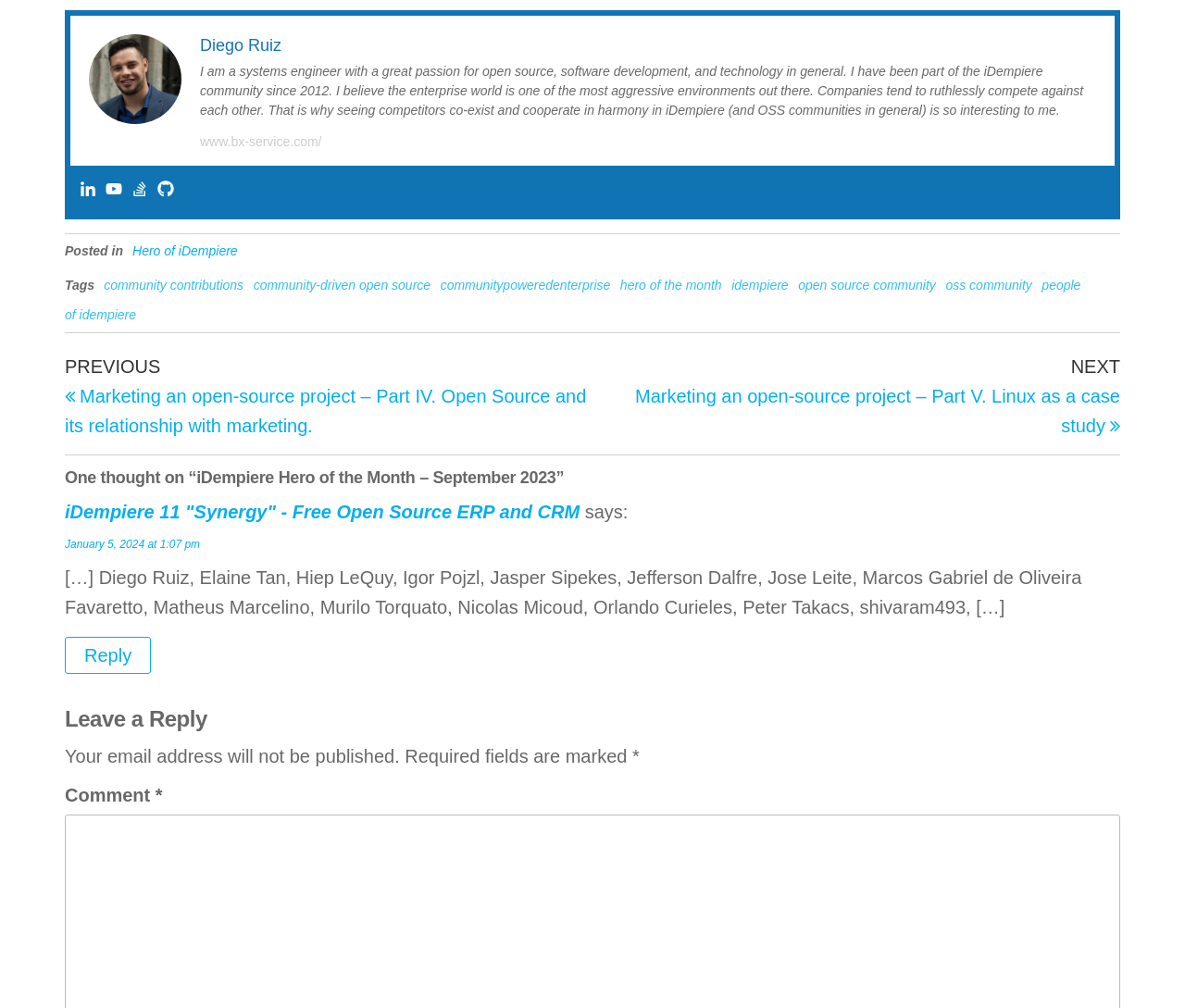Provide the bounding box coordinates of the HTML element described by the text: "Uncategorized".

None